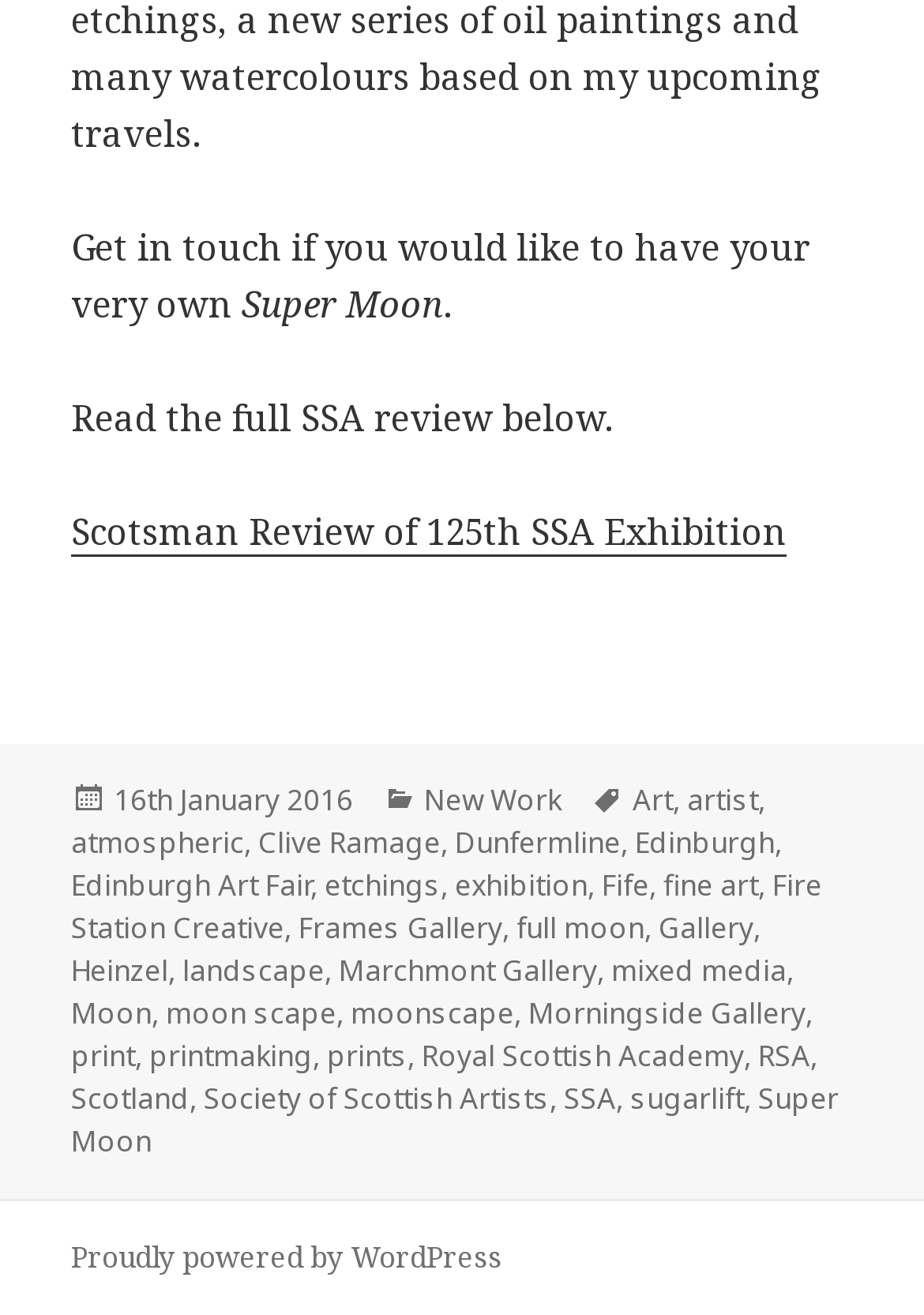Locate the UI element described by atmospheric and provide its bounding box coordinates. Use the format (top-left x, top-left y, bottom-right x, bottom-right y) with all values as floating point numbers between 0 and 1.

[0.077, 0.626, 0.264, 0.658]